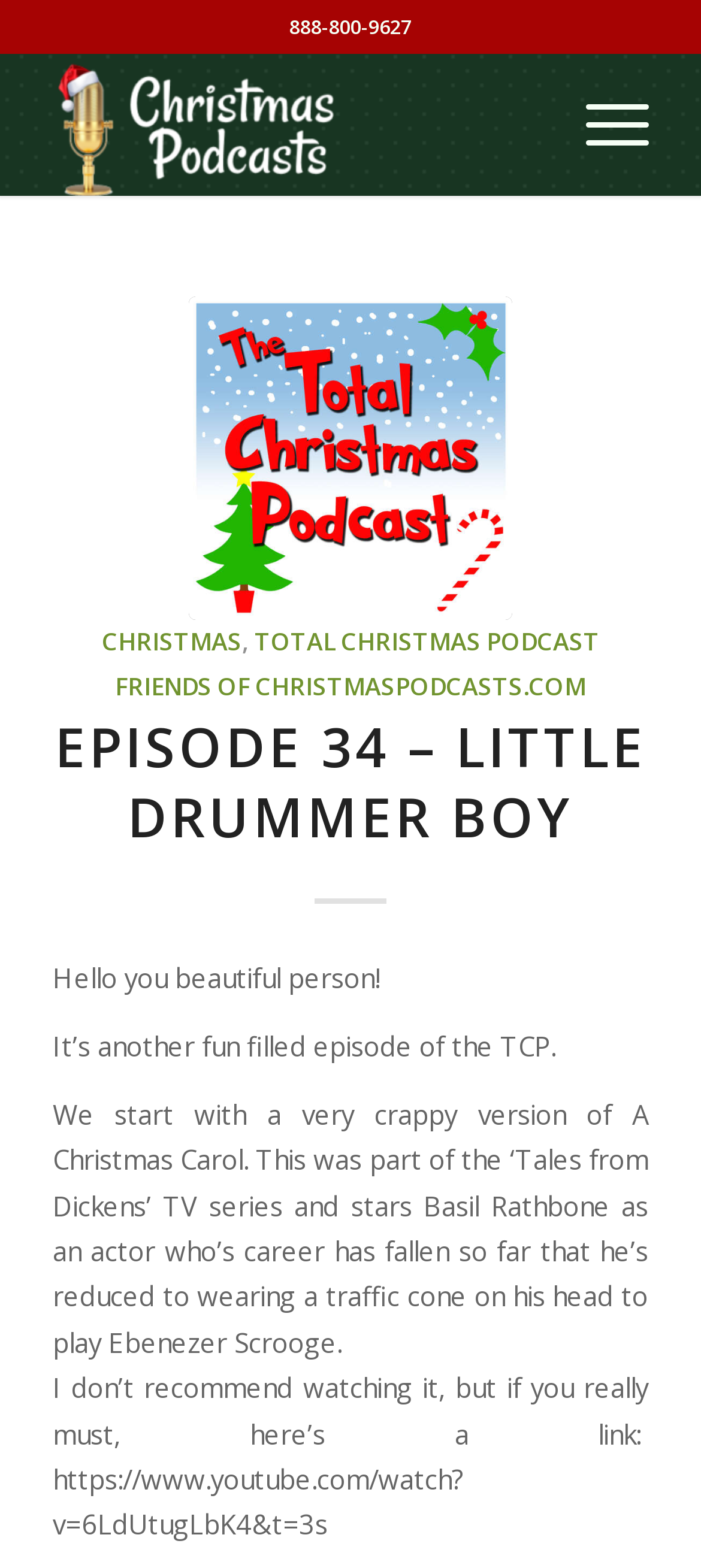Reply to the question below using a single word or brief phrase:
What is the phone number?

888-800-9627